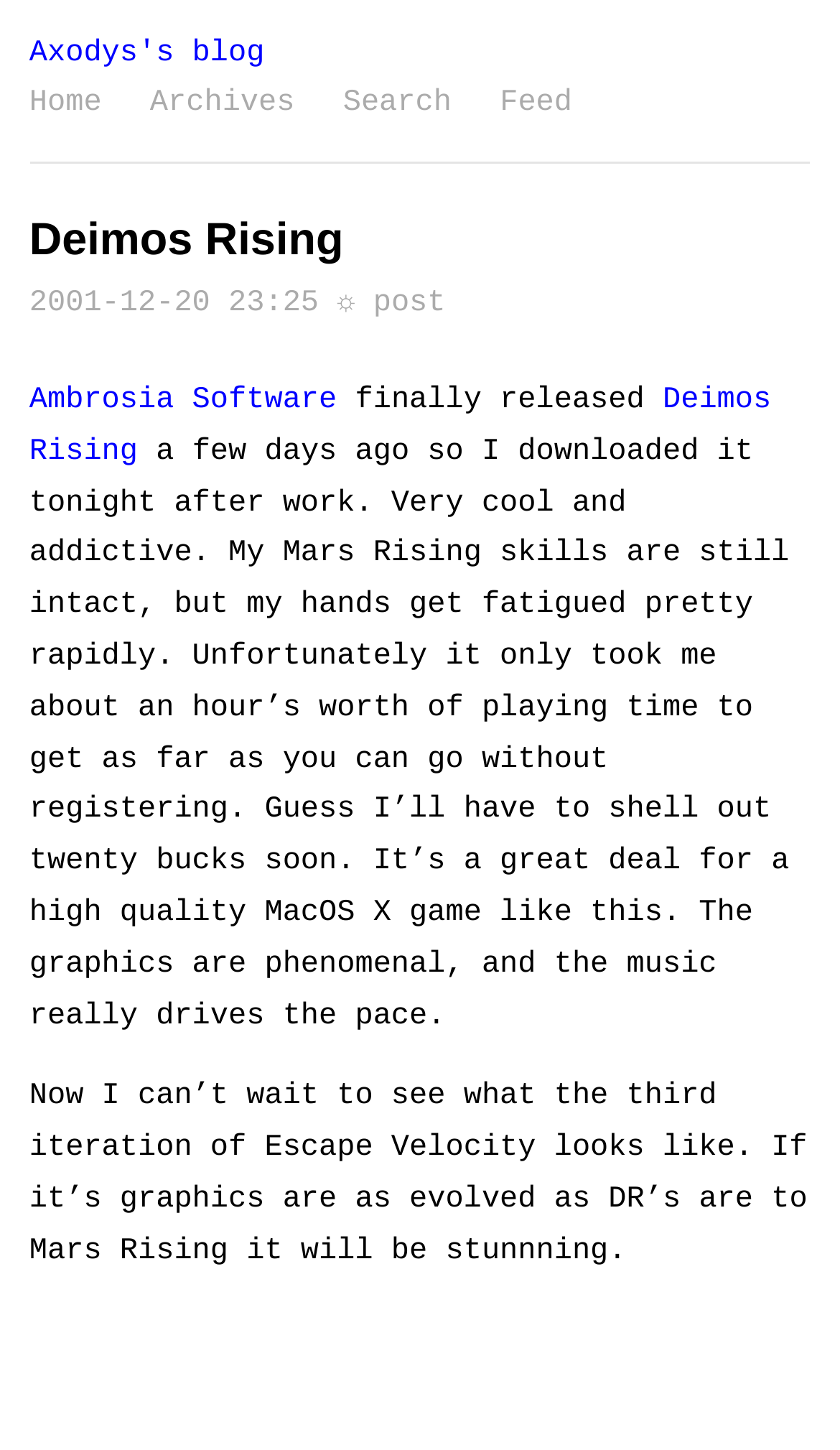Predict the bounding box of the UI element based on the description: "Deimos Rising". The coordinates should be four float numbers between 0 and 1, formatted as [left, top, right, bottom].

[0.035, 0.264, 0.918, 0.324]